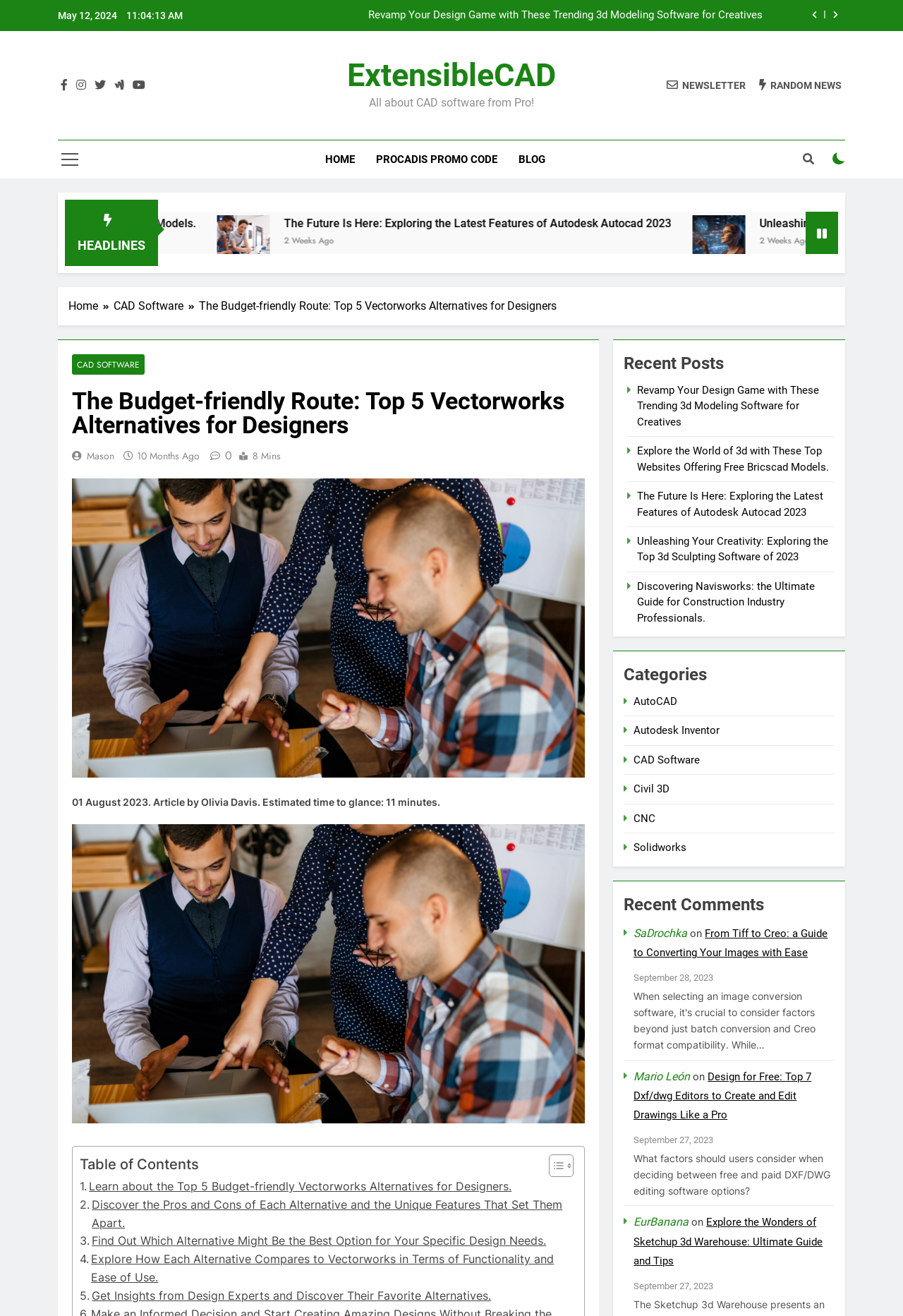Locate the bounding box coordinates of the item that should be clicked to fulfill the instruction: "Toggle the table of content".

[0.596, 0.877, 0.631, 0.895]